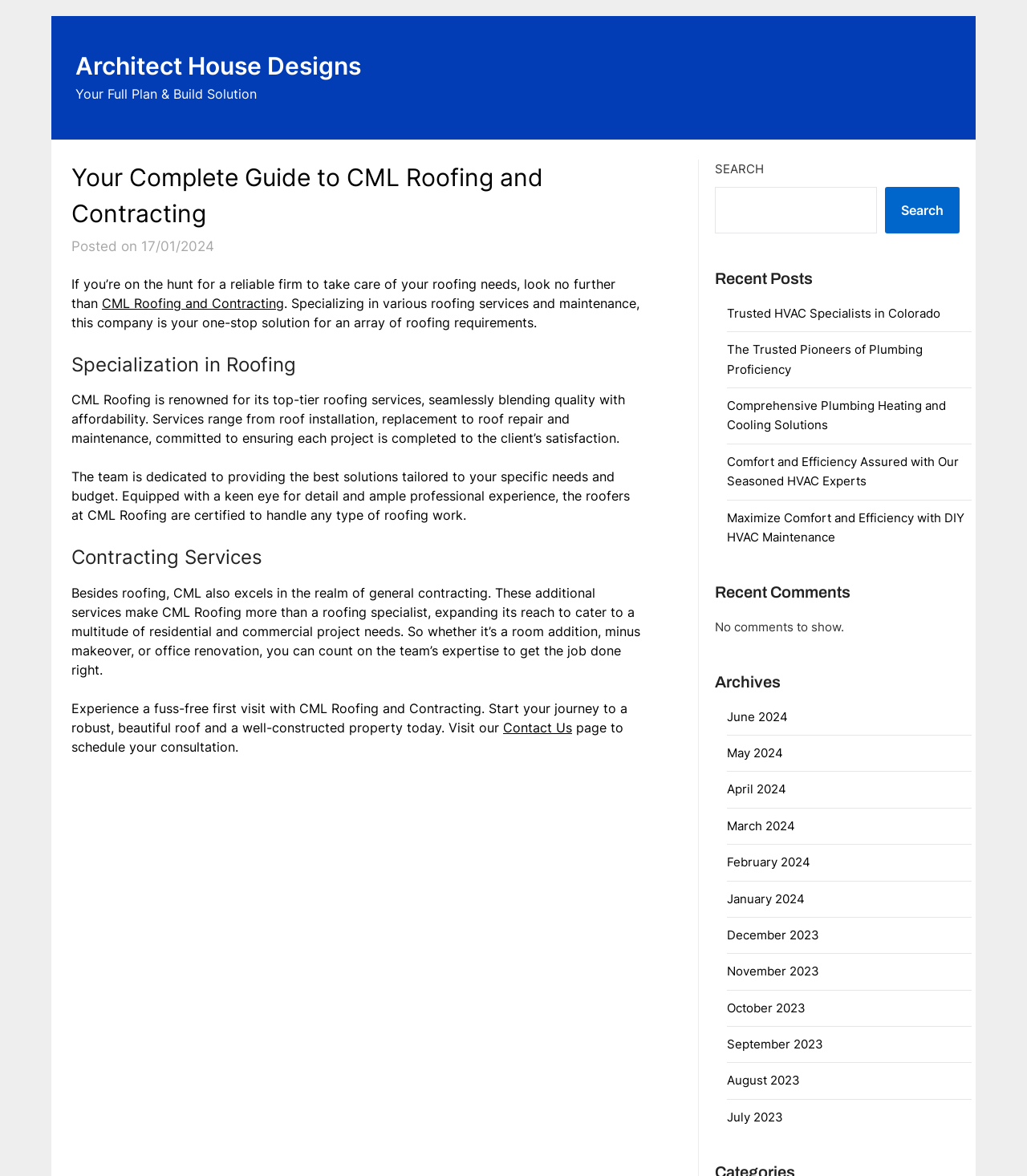Please reply to the following question with a single word or a short phrase:
What is the purpose of the 'Contact Us' link?

To schedule a consultation